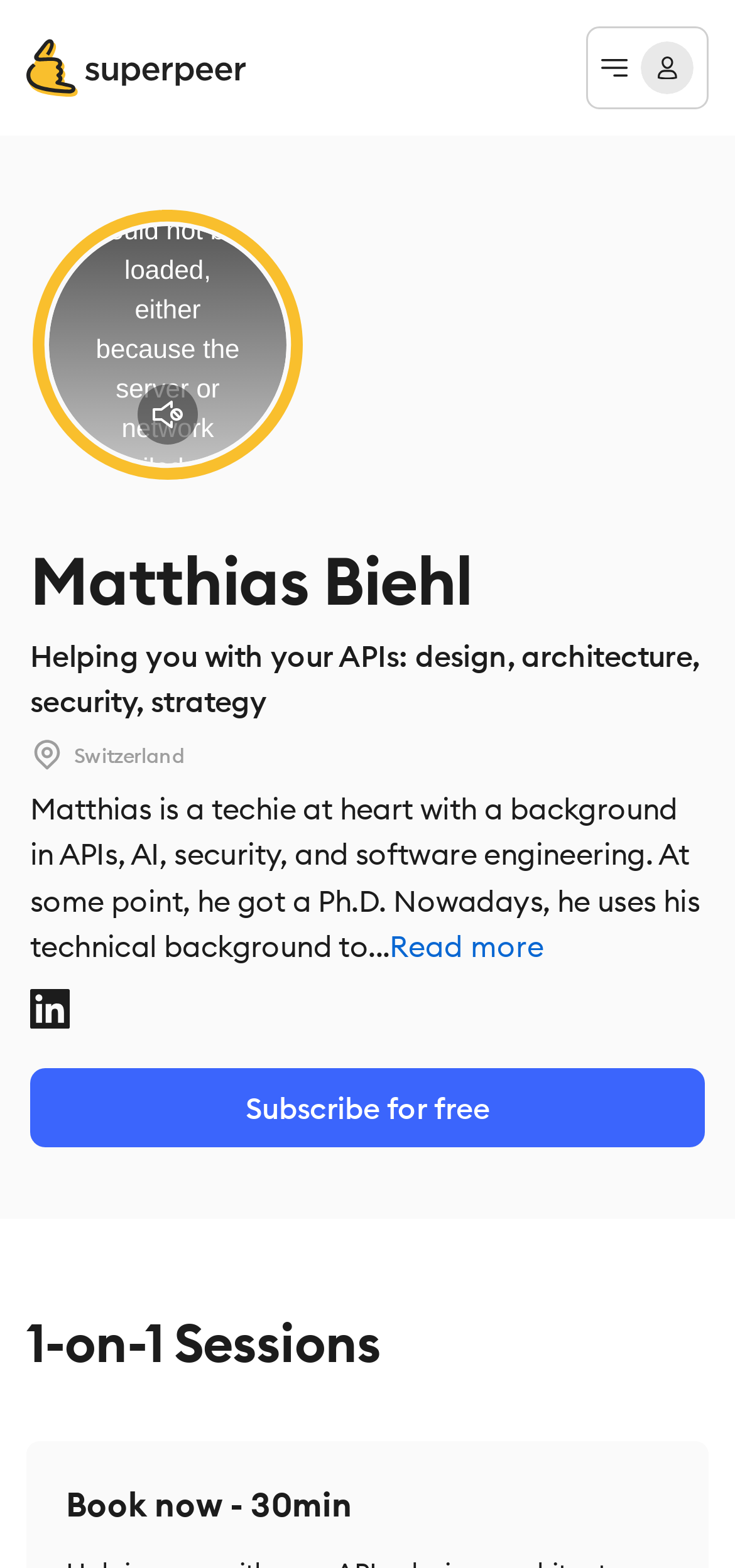What is the call-to-action button below Matthias' description?
Based on the screenshot, respond with a single word or phrase.

Read more